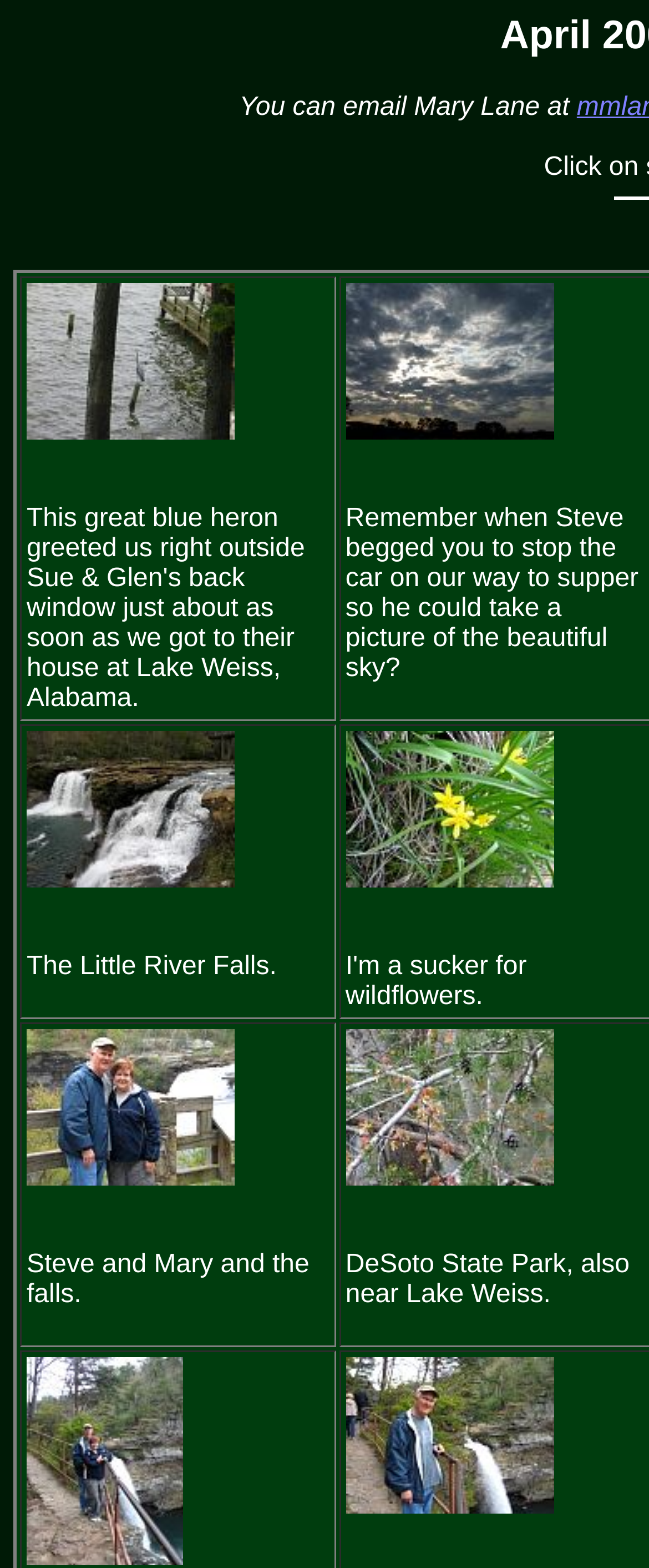Kindly respond to the following question with a single word or a brief phrase: 
What type of bird is in the image 'img_3220.jpg'?

Great blue heron